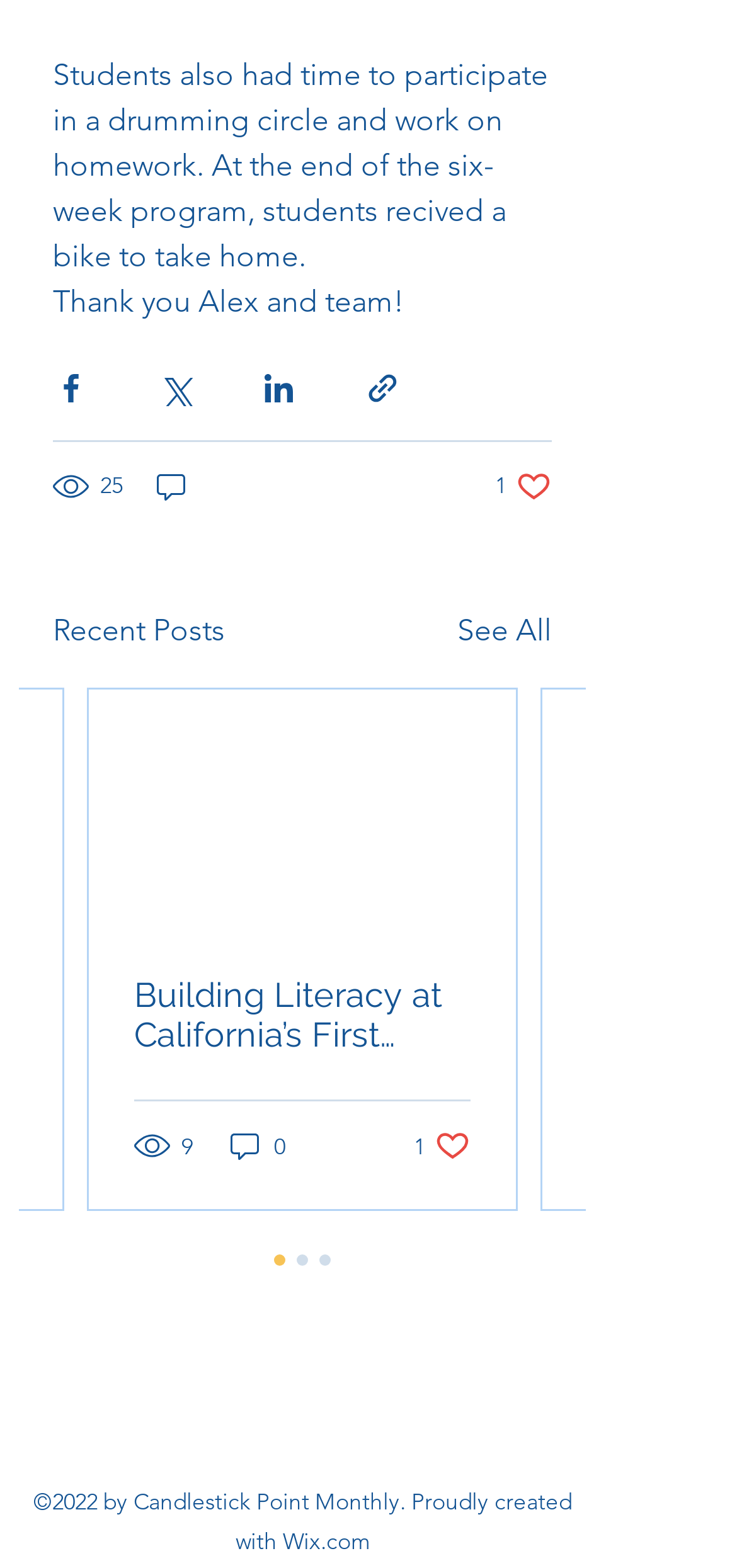Please find the bounding box coordinates of the element that must be clicked to perform the given instruction: "Read the article about building literacy". The coordinates should be four float numbers from 0 to 1, i.e., [left, top, right, bottom].

[0.182, 0.621, 0.638, 0.672]